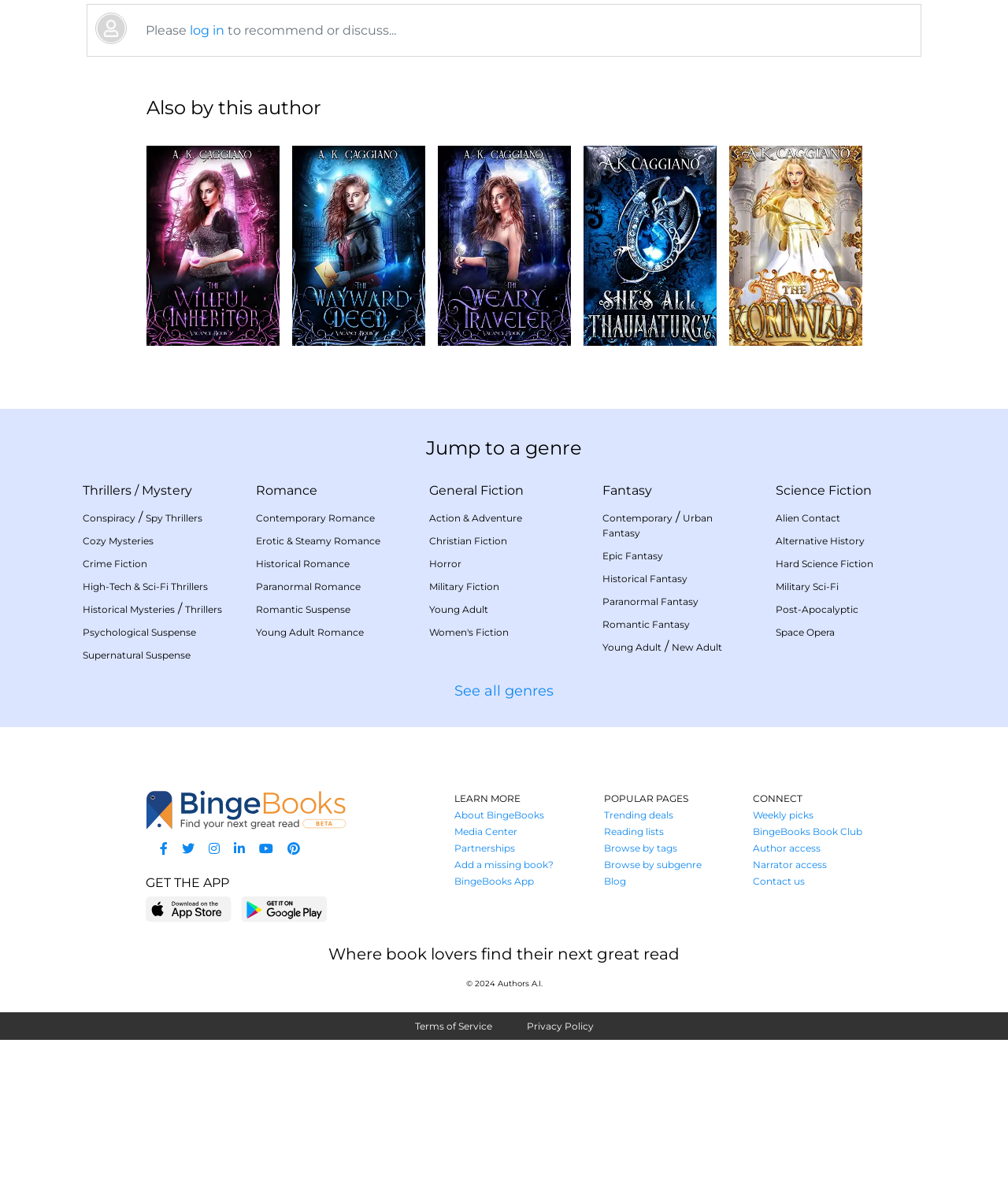Locate the bounding box coordinates of the element's region that should be clicked to carry out the following instruction: "find your next great read". The coordinates need to be four float numbers between 0 and 1, i.e., [left, top, right, bottom].

[0.145, 0.668, 0.371, 0.701]